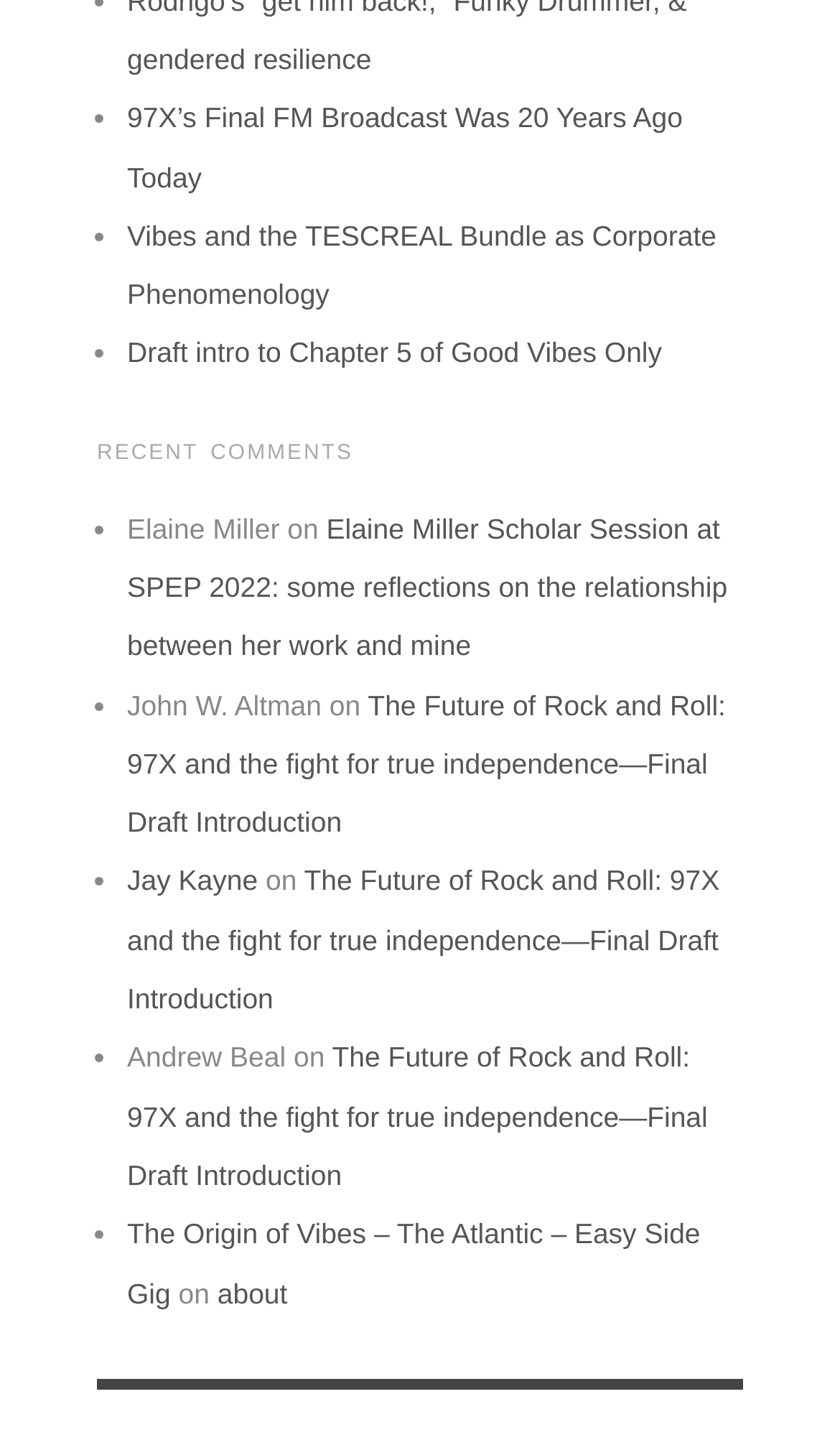Please find and report the bounding box coordinates of the element to click in order to perform the following action: "read Vibes and the TESCREAL Bundle as Corporate Phenomenology". The coordinates should be expressed as four float numbers between 0 and 1, in the format [left, top, right, bottom].

[0.151, 0.151, 0.853, 0.214]